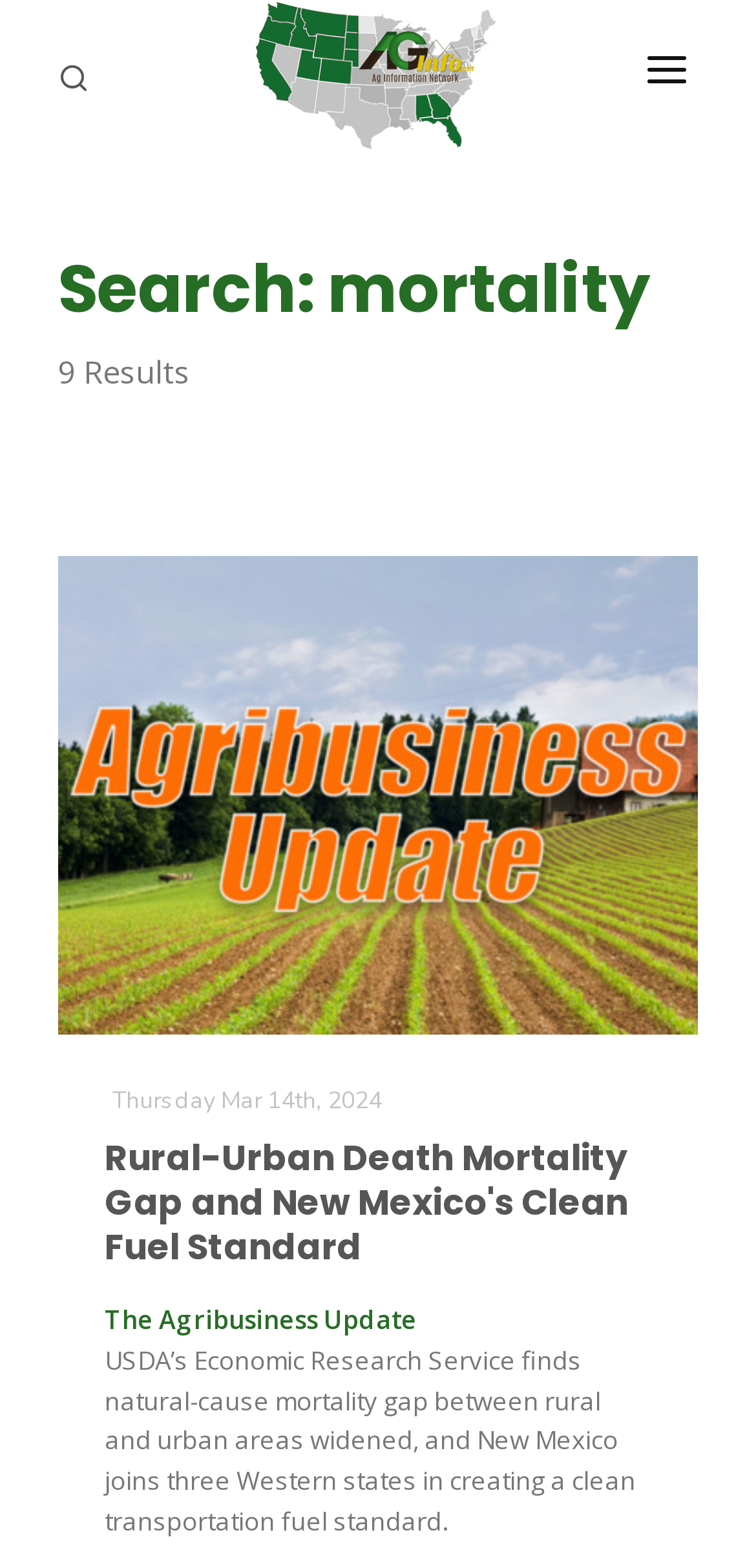How many search results are there?
Please ensure your answer to the question is detailed and covers all necessary aspects.

The search results are displayed below the search bar, and the number of results is indicated by the text '9 Results'.